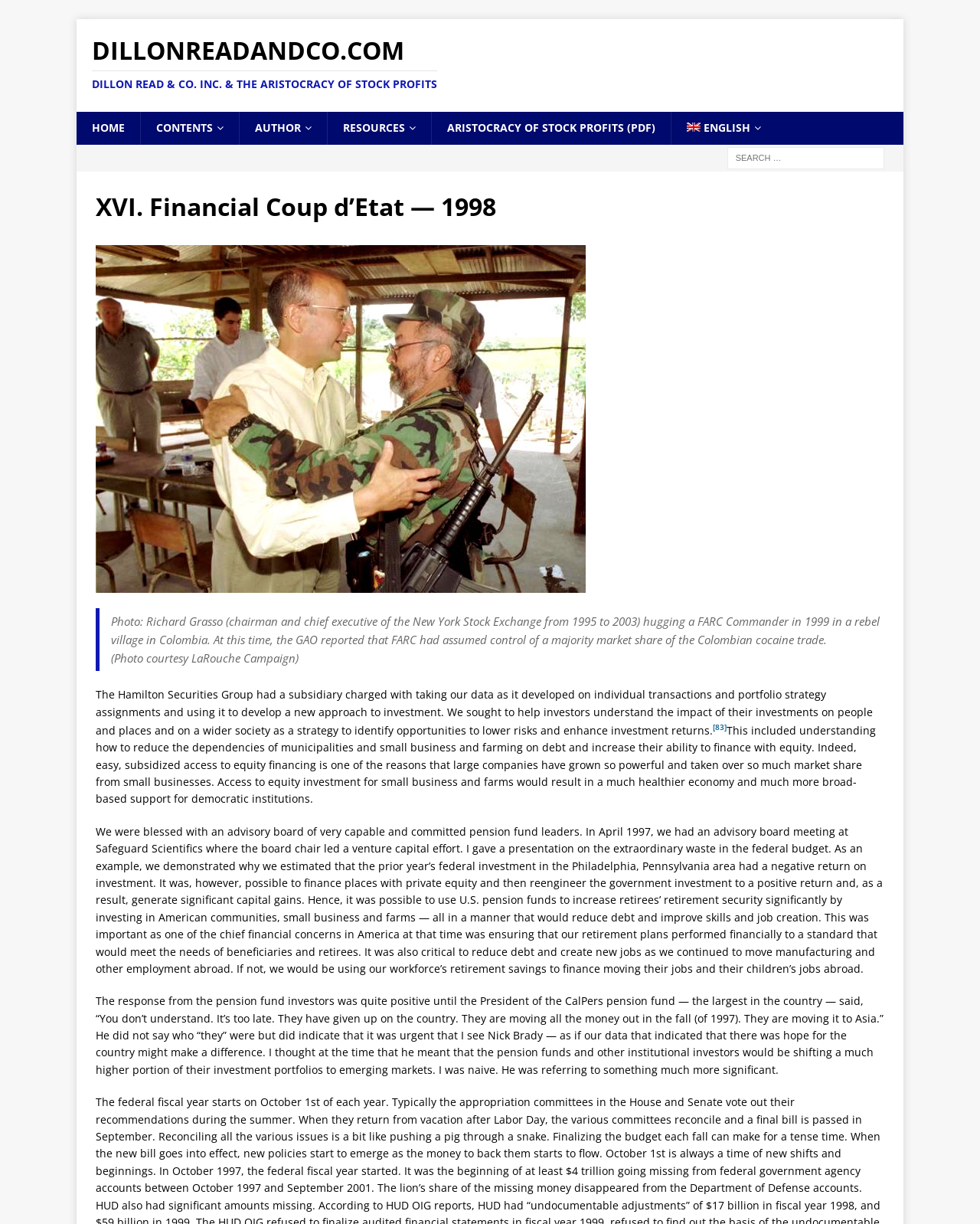Describe the webpage in detail, including text, images, and layout.

The webpage is about XVI. Financial Coup d'Etat — 1998, with a focus on the Hamilton Securities Group and its efforts to develop a new approach to investment. At the top of the page, there is a header with the title "DILLONREADANDCO.COM DILLON READ & CO. INC. & THE ARISTOCRACY OF STOCK PROFITS" and a navigation menu with links to "HOME", "CONTENTS", "AUTHOR", "RESOURCES", and "ENGLISH".

Below the navigation menu, there is a search box with a label "Search for:". On the left side of the page, there is a header with the title "XVI. Financial Coup d’Etat — 1998". 

The main content of the page is a blockquote with a photo of Richard Grasso, the chairman and chief executive of the New York Stock Exchange, hugging a FARC Commander in 1999. The photo is accompanied by a caption explaining the context of the photo.

Below the blockquote, there are several paragraphs of text discussing the Hamilton Securities Group's efforts to develop a new approach to investment, focusing on understanding the impact of investments on people and places, and identifying opportunities to lower risks and enhance investment returns. The text also mentions the group's advisory board and a meeting where the presenter discussed the waste in the federal budget and the potential for private equity investment to generate significant capital gains.

The text continues to discuss the response from pension fund investors, including the President of the CalPers pension fund, who expressed a sense of urgency and hinted at a significant shift in investment portfolios.